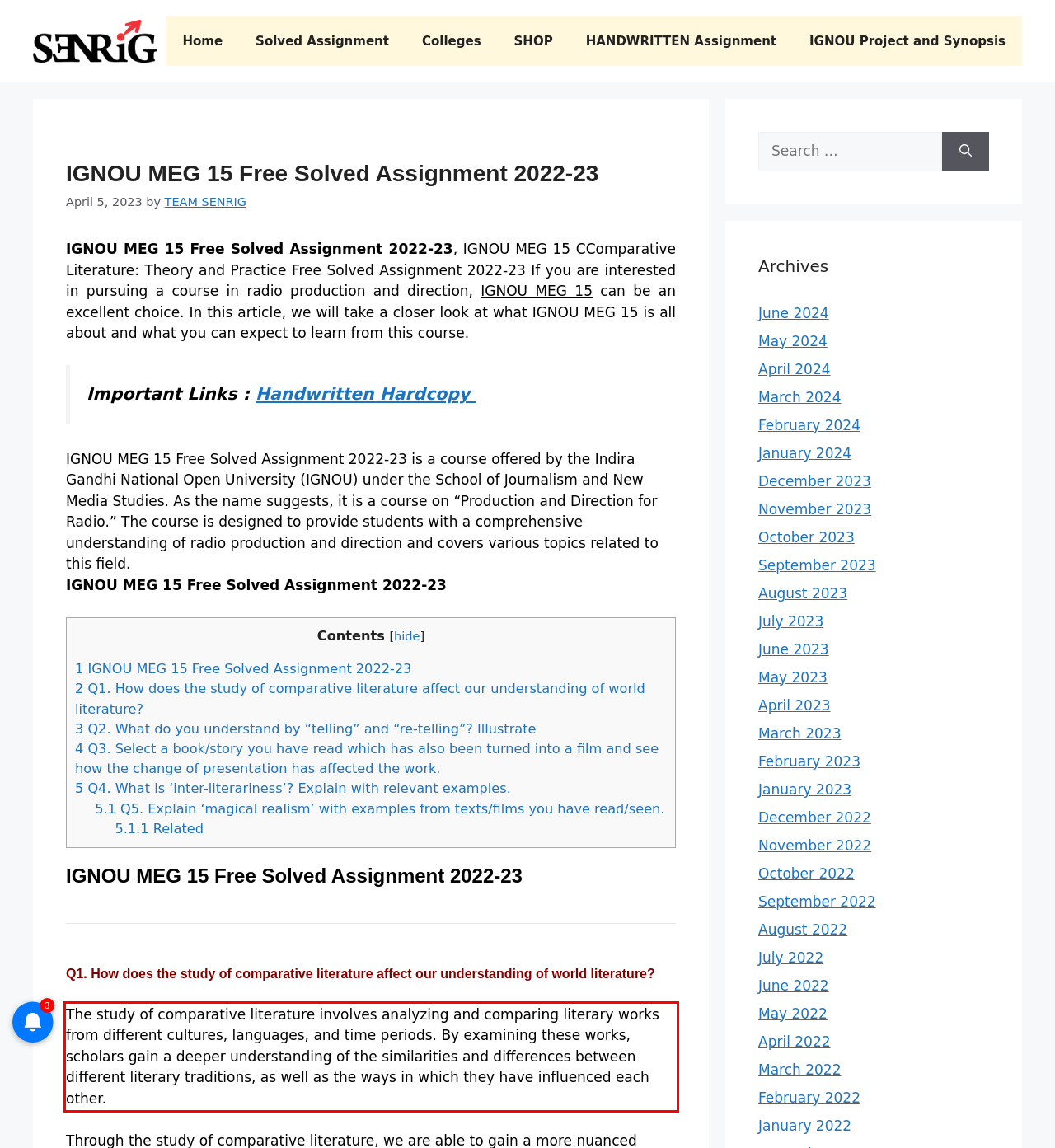Please perform OCR on the UI element surrounded by the red bounding box in the given webpage screenshot and extract its text content.

The study of comparative literature involves analyzing and comparing literary works from different cultures, languages, and time periods. By examining these works, scholars gain a deeper understanding of the similarities and differences between different literary traditions, as well as the ways in which they have influenced each other.